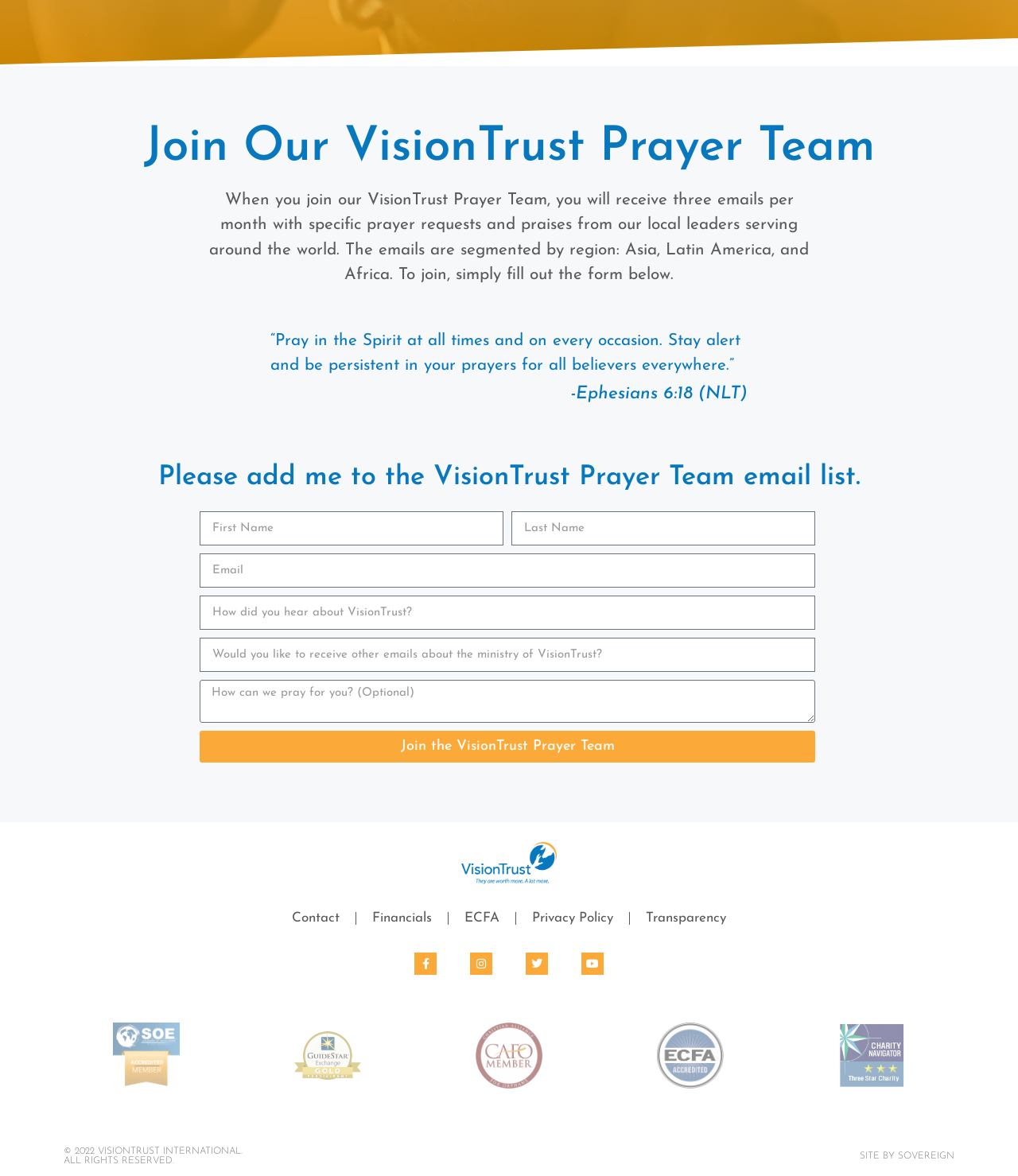Please determine the bounding box coordinates, formatted as (top-left x, top-left y, bottom-right x, bottom-right y), with all values as floating point numbers between 0 and 1. Identify the bounding box of the region described as: Join the VisionTrust Prayer Team

[0.196, 0.621, 0.801, 0.648]